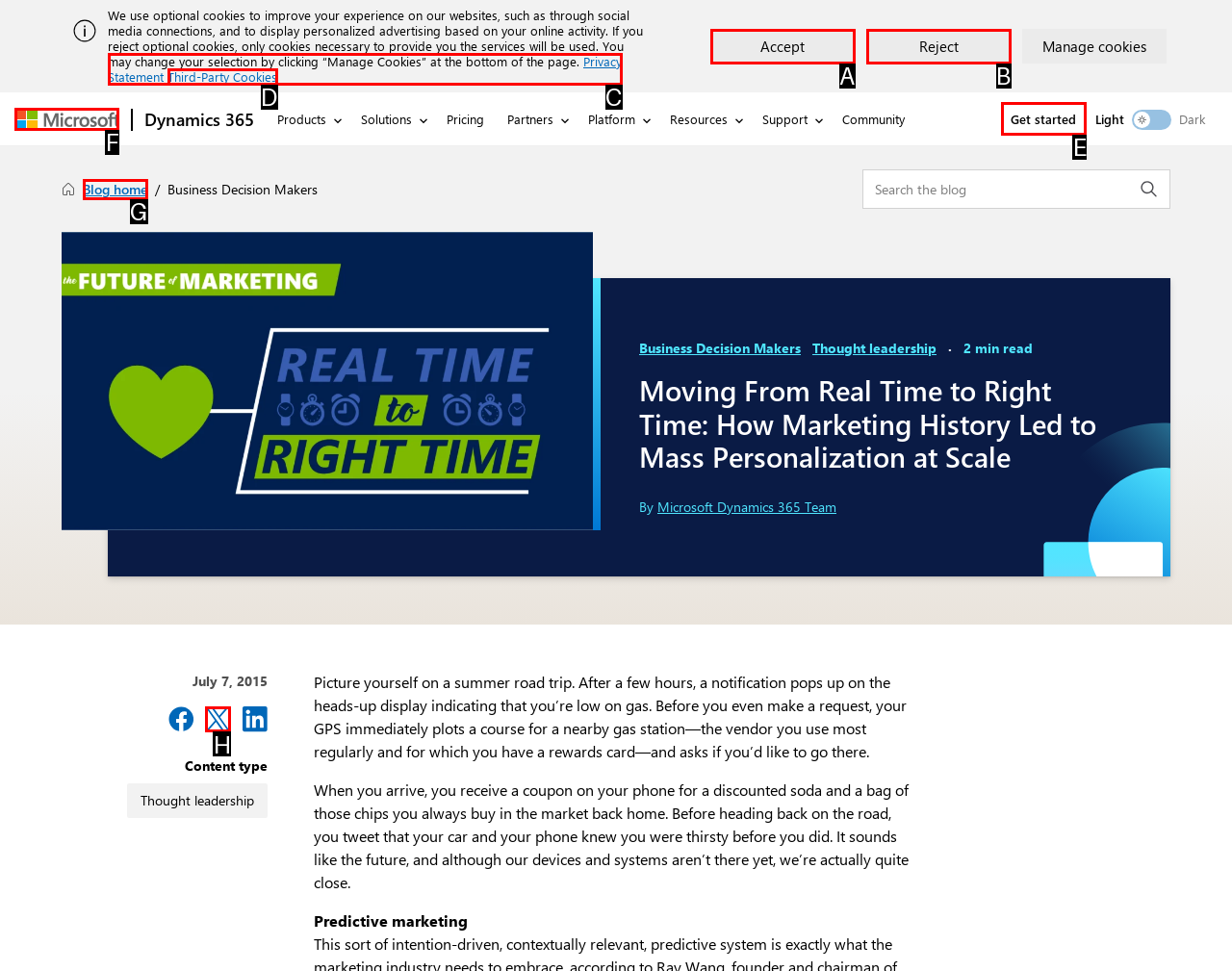Determine the letter of the UI element that you need to click to perform the task: Get started.
Provide your answer with the appropriate option's letter.

E